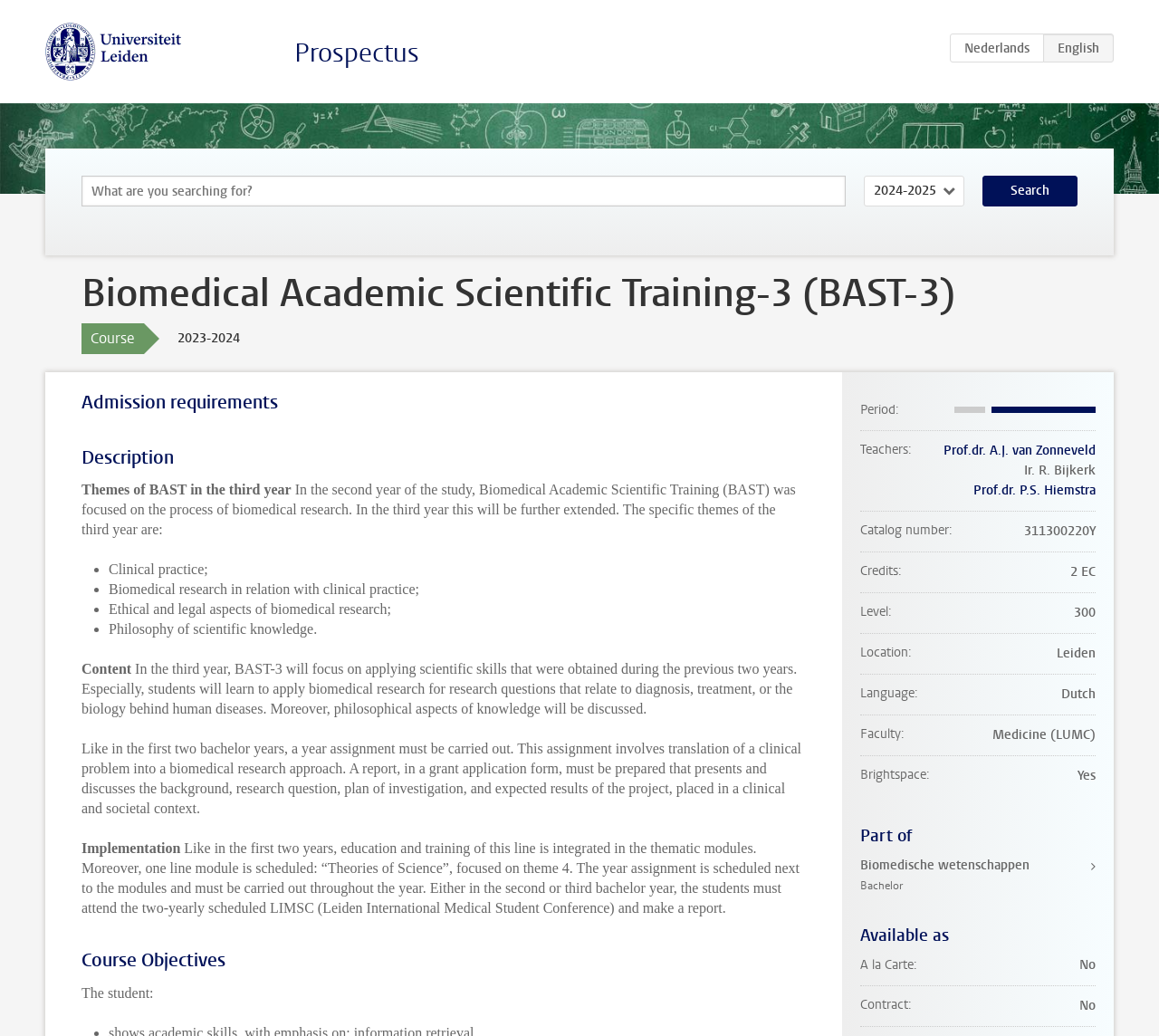What are the themes of BAST in the third year?
Please provide a single word or phrase as the answer based on the screenshot.

Clinical practice, Biomedical research, Ethical and legal aspects, Philosophy of scientific knowledge